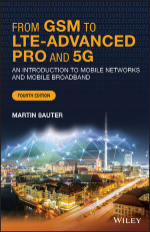Give a comprehensive caption for the image.

The image features the cover of the book "From GSM to LTE-Advanced Pro and 5G: An Introduction to Mobile Networks and Mobile Broadband," authored by Martin Sauter. The fourth edition of this comprehensive text explores the evolution and advancements in mobile network technologies, providing insights into the transition from older systems like GSM to the latest innovations in 5G and LTE-Advanced Pro. The cover design prominently displays a city skyline entwined with digital connections, symbolizing the integration of telecommunications and modern infrastructure. This visual representation underscores the book’s focus on the impact of mobile technologies on contemporary communication systems.